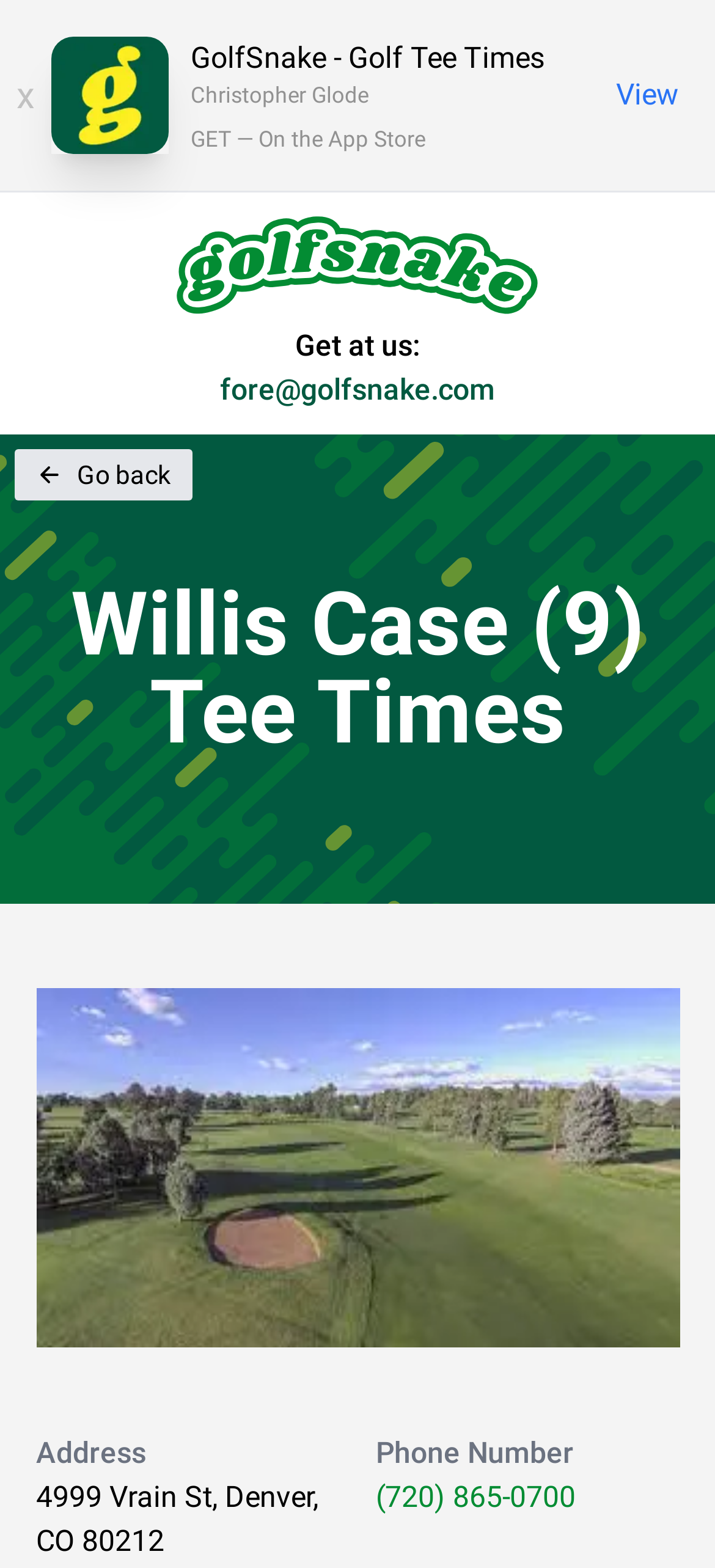What is the name of the golf course?
Answer with a single word or short phrase according to what you see in the image.

Willis Case (9)